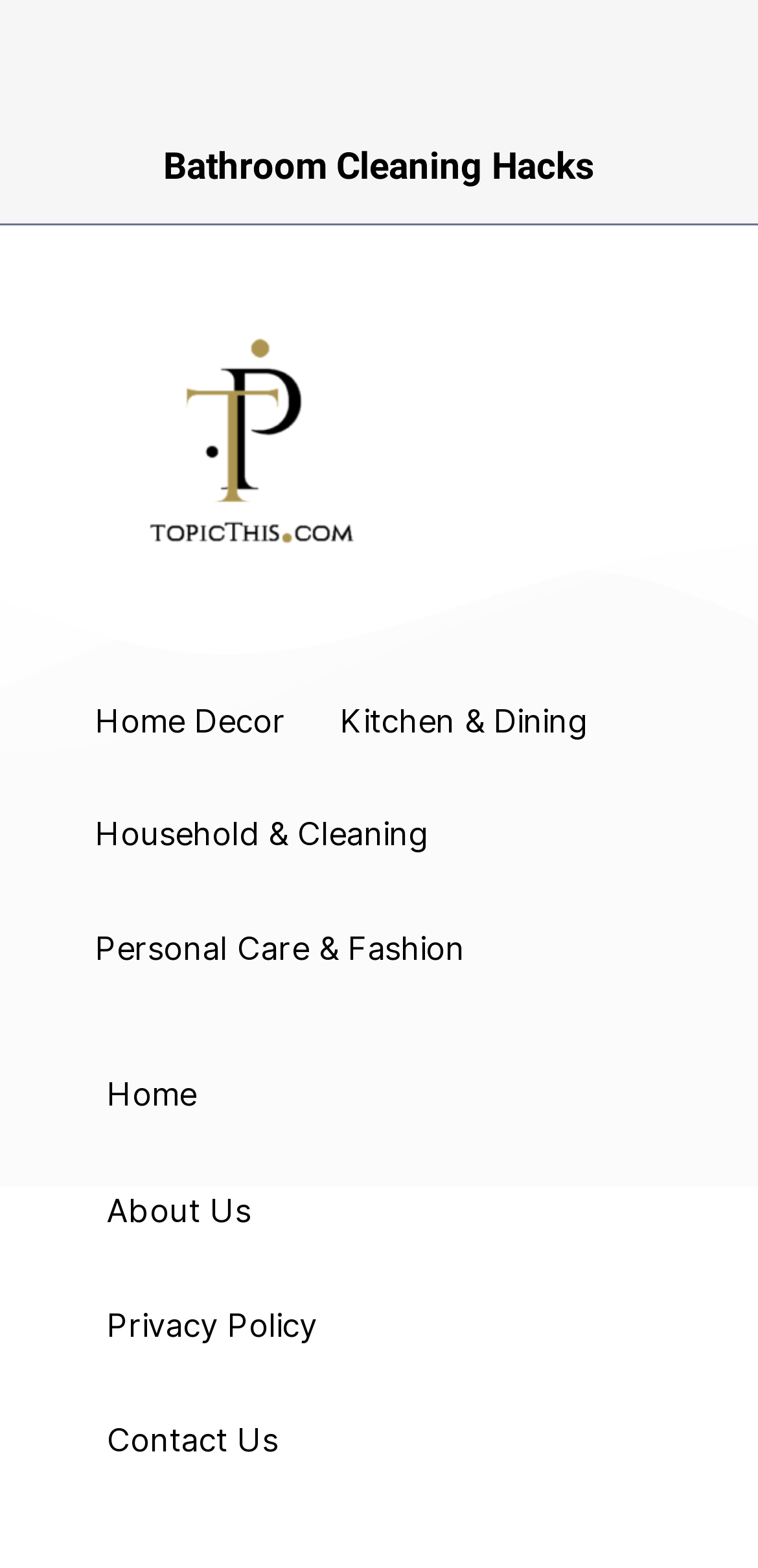What is the name of the website?
Please look at the screenshot and answer in one word or a short phrase.

topicthis.com